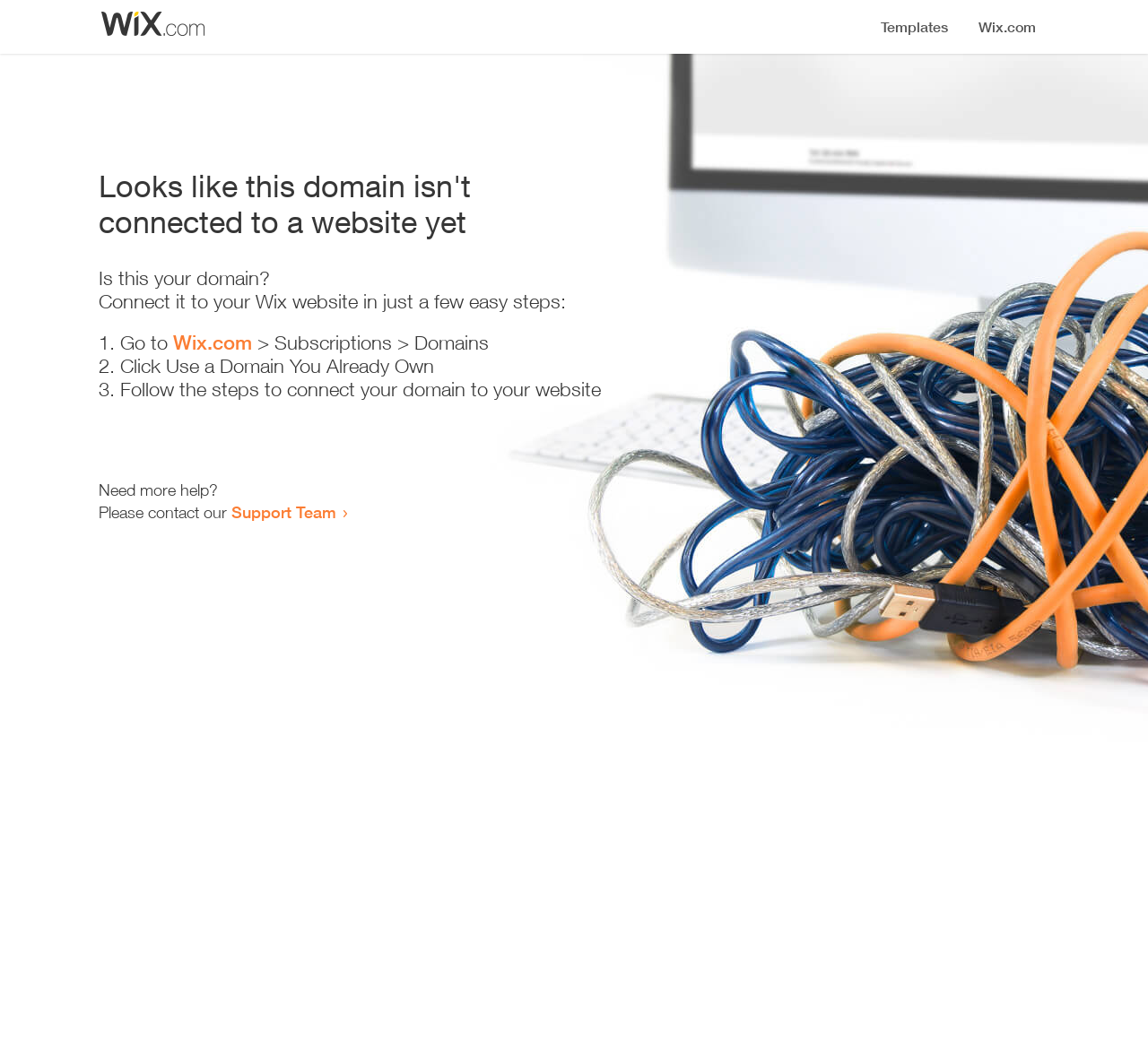What is the main issue with this domain?
Give a detailed explanation using the information visible in the image.

Based on the heading 'Looks like this domain isn't connected to a website yet', it is clear that the main issue with this domain is that it is not connected to a website.